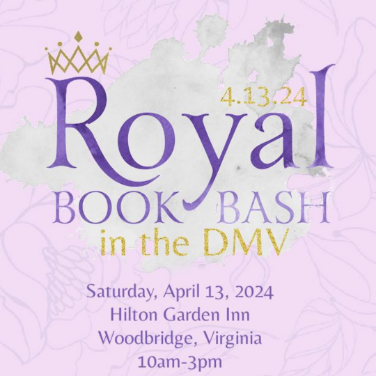Please give a succinct answer using a single word or phrase:
What is the location of the Hilton Garden Inn?

Woodbridge, Virginia